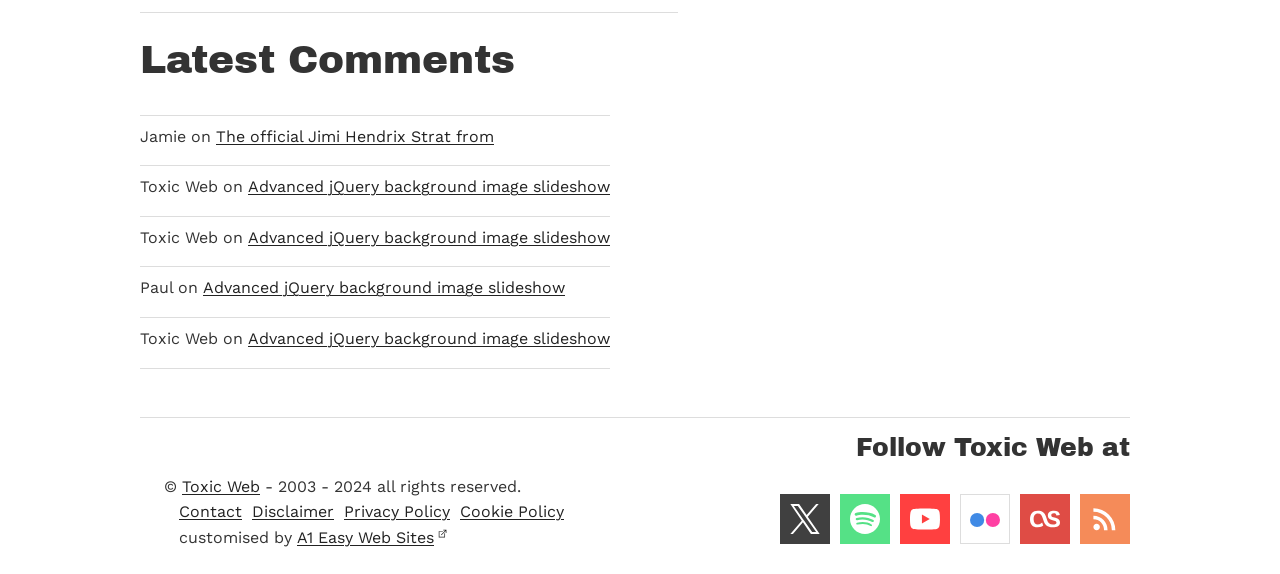Find the bounding box coordinates for the area that should be clicked to accomplish the instruction: "Get directions to Allen Park Dentistry".

None